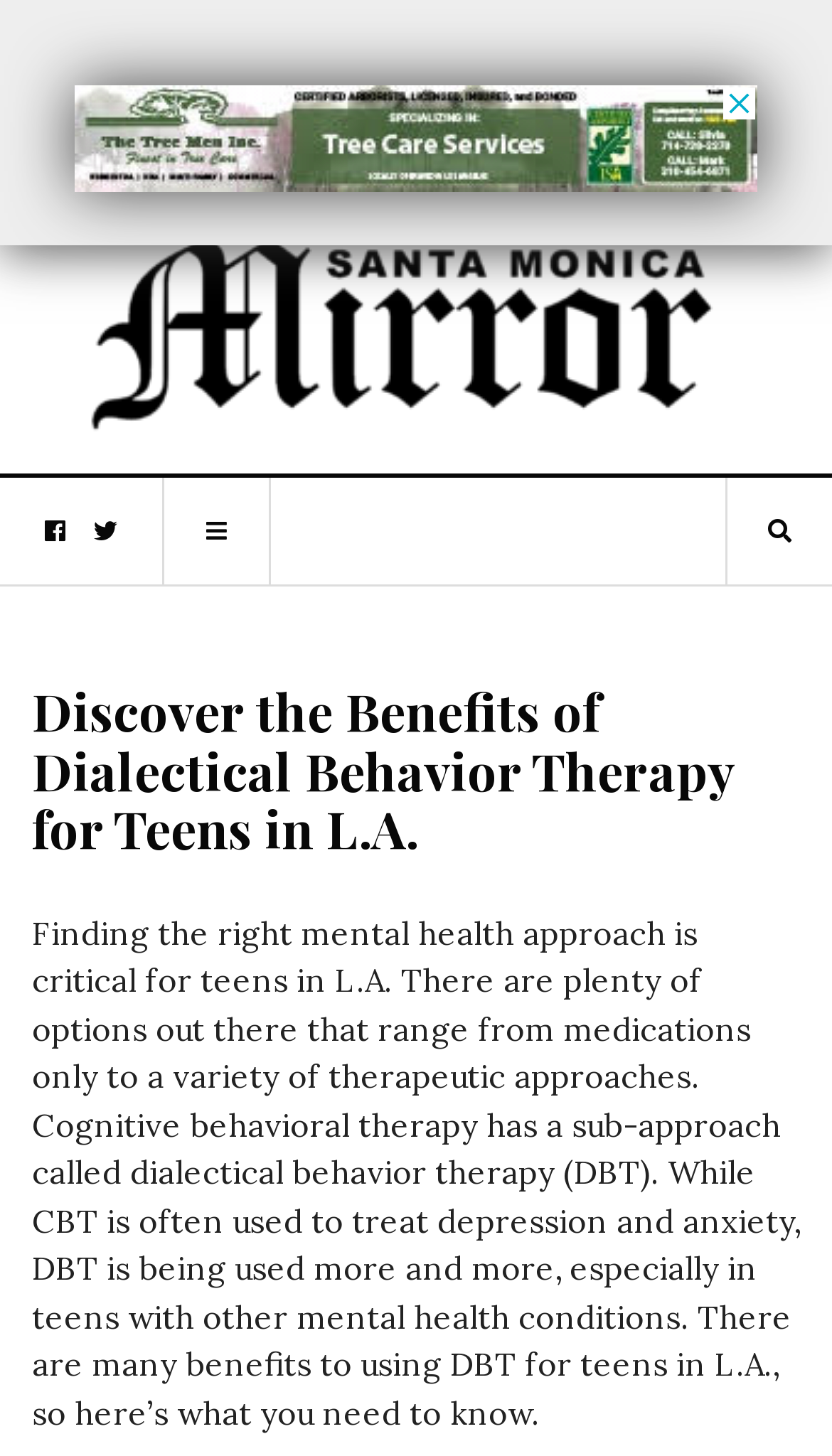Summarize the webpage in an elaborate manner.

The webpage is about dialectical behavior therapy for teens in Los Angeles. At the top, there is an advertisement iframe taking up most of the width, located near the top of the page. Below the advertisement, there is a link to "SM Mirror" with an accompanying image of the same name, positioned near the top-left corner of the page. 

To the right of the "SM Mirror" link, there are three social media links, represented by icons, arranged horizontally. The first icon is located near the top-left corner, the second is in the middle, and the third is near the top-right corner.

Below these links, there is a large heading that spans the width of the page, titled "Discover the Benefits of Dialectical Behavior Therapy for Teens in L.A.". 

Underneath the heading, there is a block of text that discusses the importance of finding the right mental health approach for teens in L.A., explaining that dialectical behavior therapy is a sub-approach of cognitive behavioral therapy and is being used more frequently, especially for teens with other mental health conditions. The text also mentions the benefits of using DBT for teens in L.A.